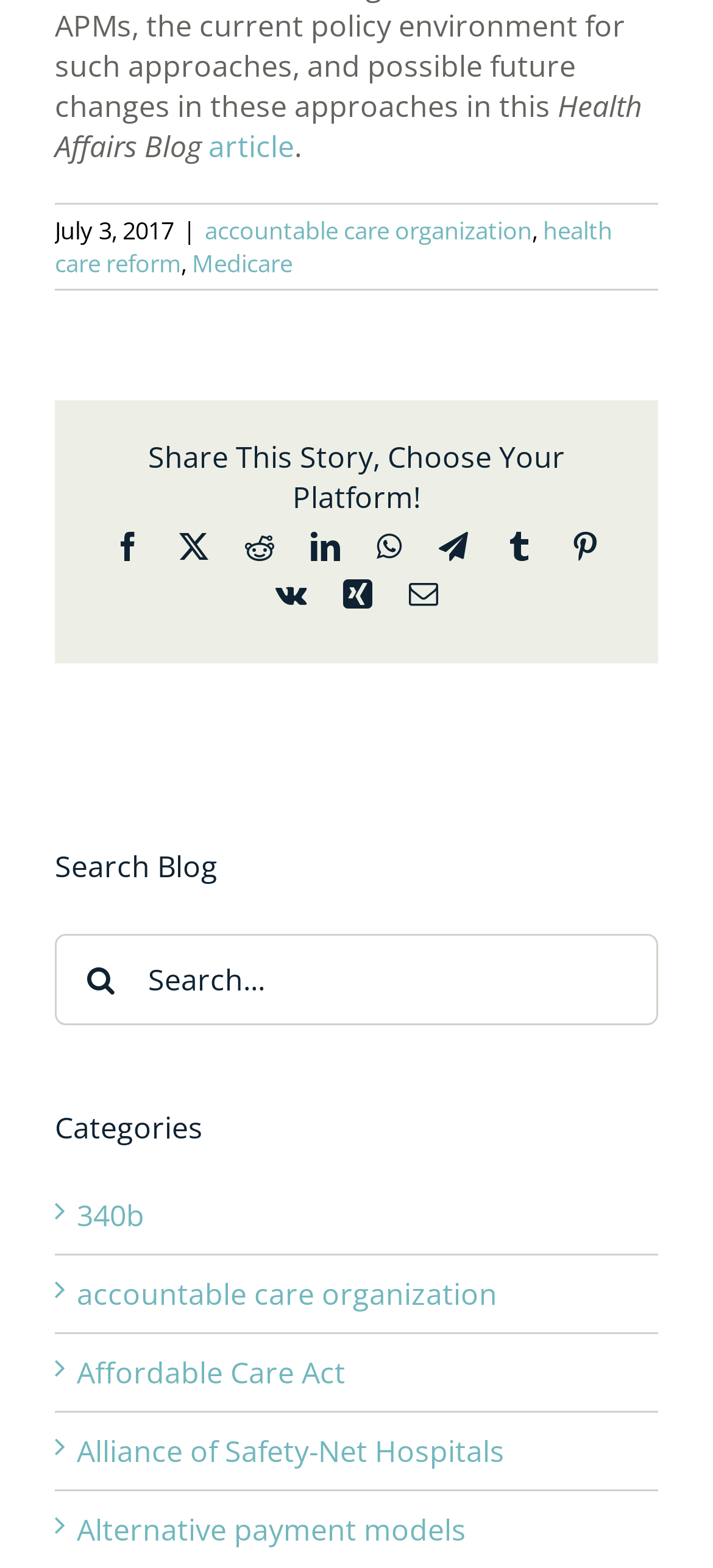How many categories are listed on the webpage?
Refer to the image and provide a detailed answer to the question.

Below the 'Categories' heading, there are 6 categories listed, including '340b', 'accountable care organization', 'Affordable Care Act', 'Alliance of Safety-Net Hospitals', 'Alternative payment models', and others.